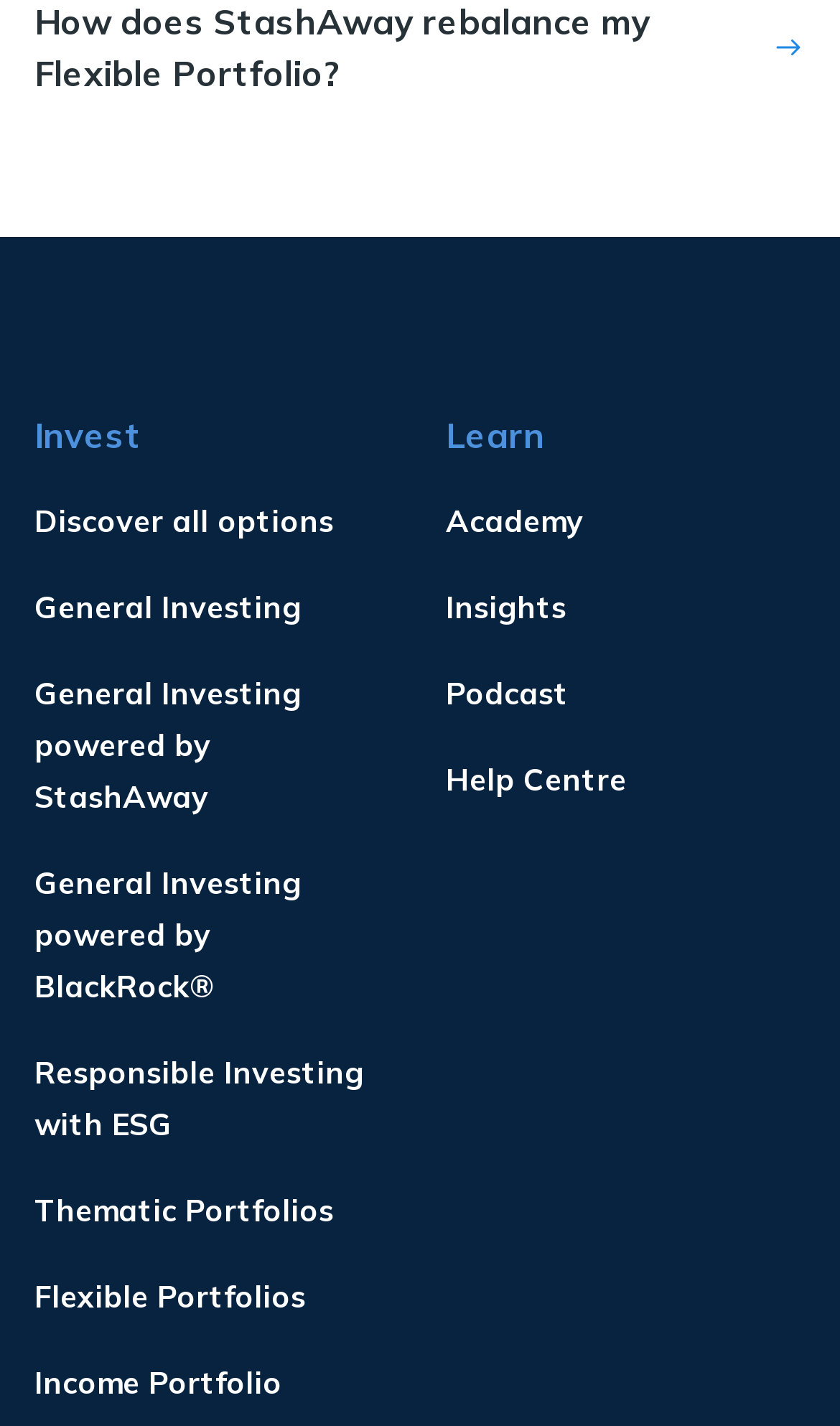Please identify the coordinates of the bounding box that should be clicked to fulfill this instruction: "Learn about Academy".

[0.51, 0.335, 0.959, 0.396]